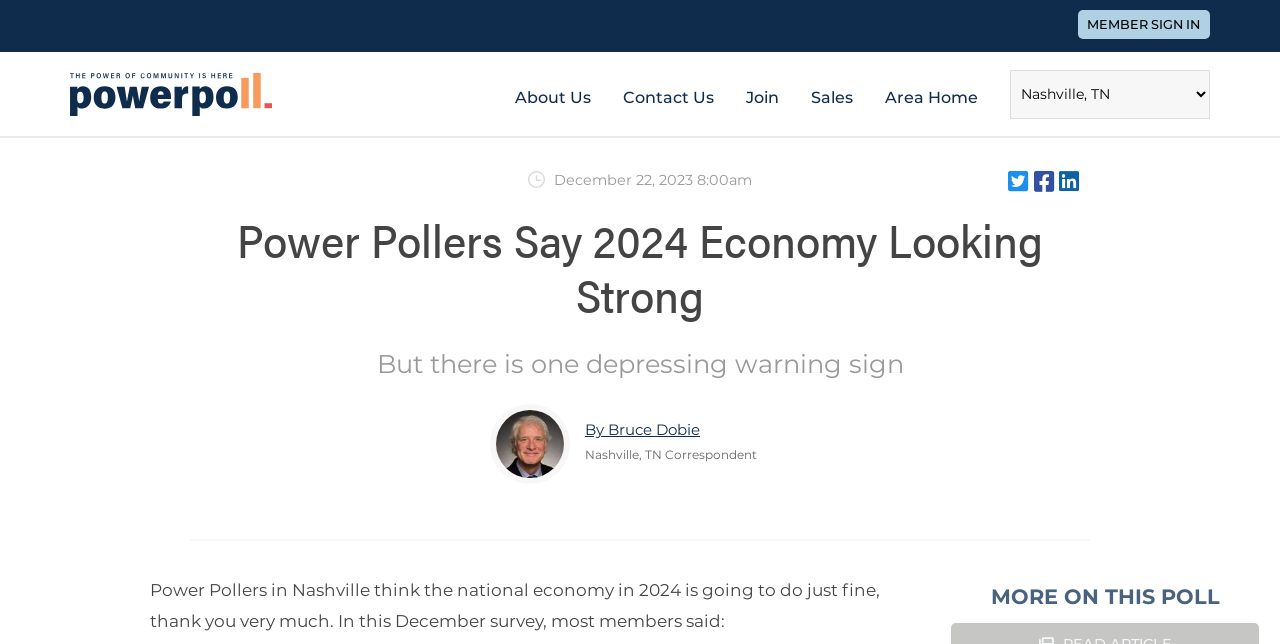Identify the bounding box coordinates of the clickable section necessary to follow the following instruction: "Read more on this poll". The coordinates should be presented as four float numbers from 0 to 1, i.e., [left, top, right, bottom].

[0.739, 0.903, 0.988, 0.951]